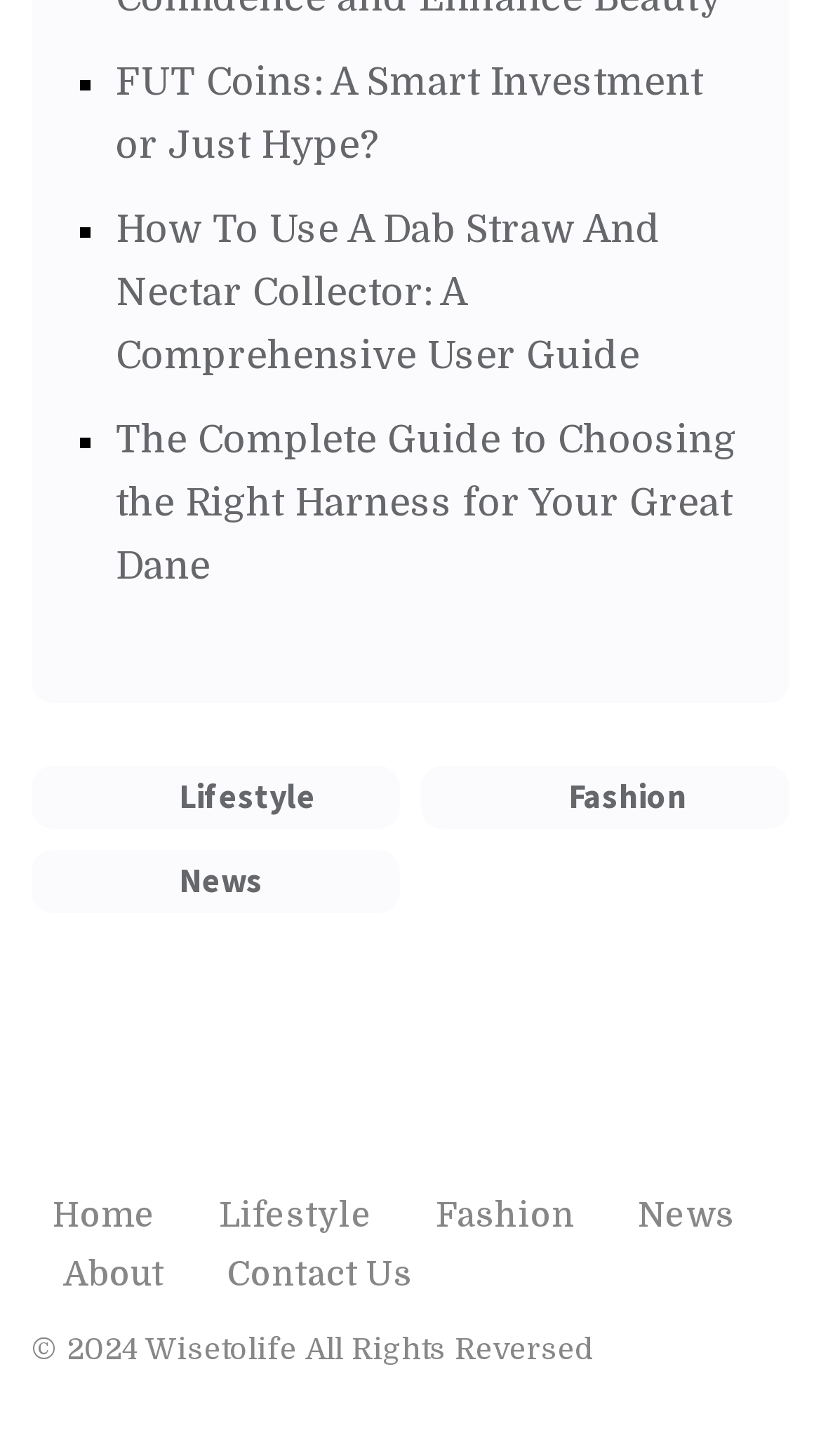Identify the bounding box coordinates of the section that should be clicked to achieve the task described: "Explore Lifestyle articles".

[0.038, 0.526, 0.487, 0.569]